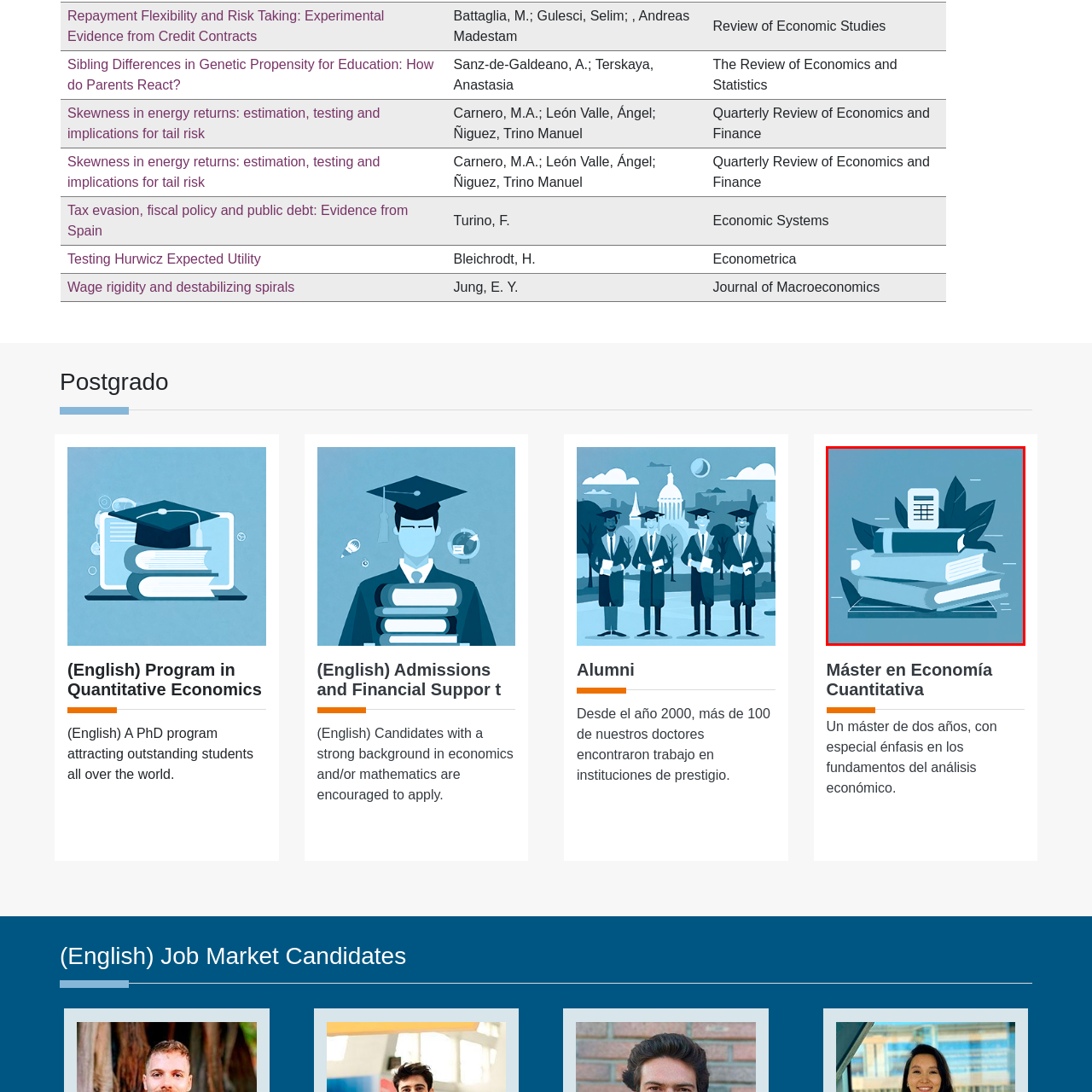What object is placed on top of the stack of books?
Direct your attention to the image inside the red bounding box and provide a detailed explanation in your answer.

According to the caption, a calculator rests atop the stack of books, symbolizing a focus on quantitative analysis.